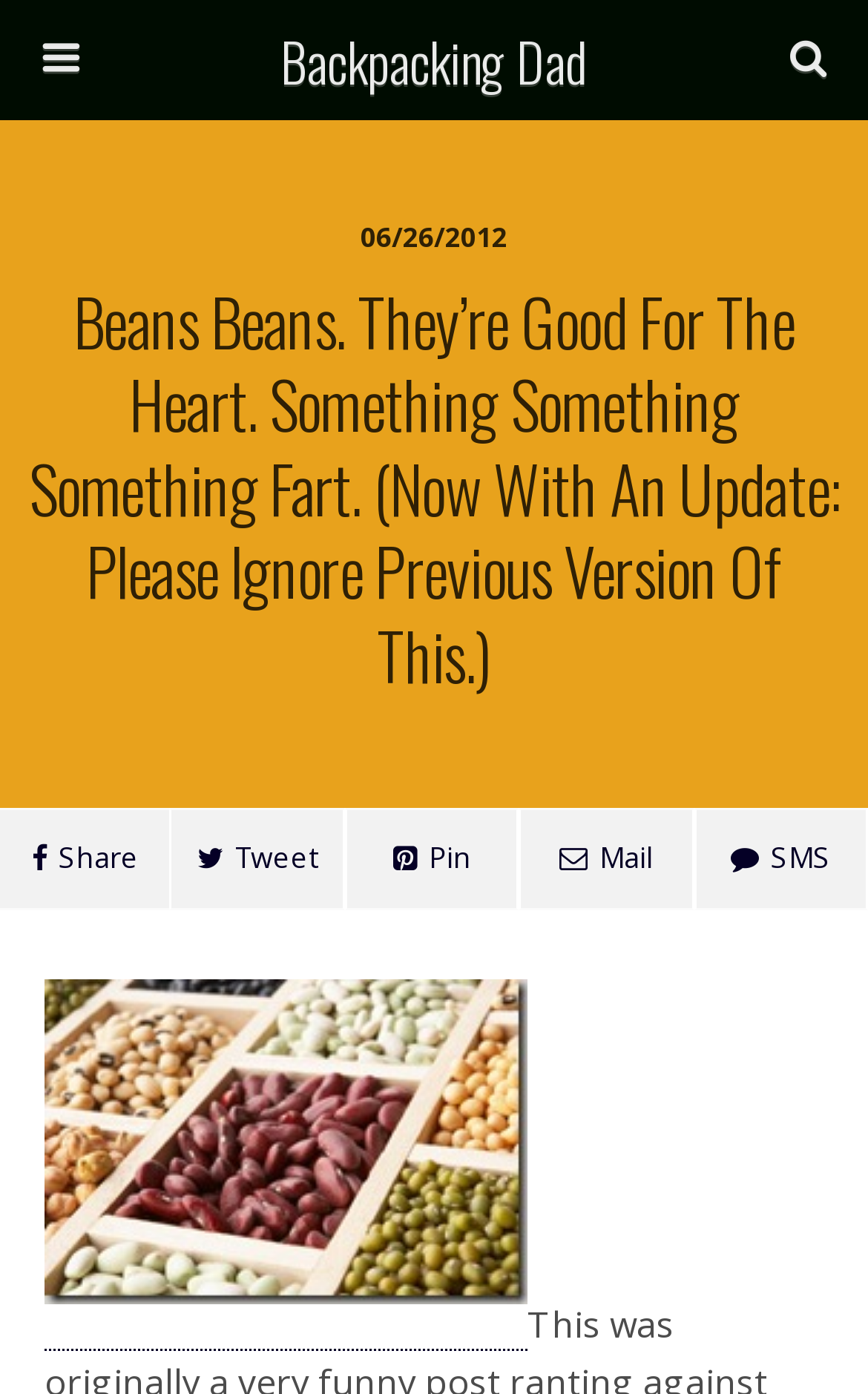Reply to the question with a single word or phrase:
What is the date mentioned on the webpage?

06/26/2012